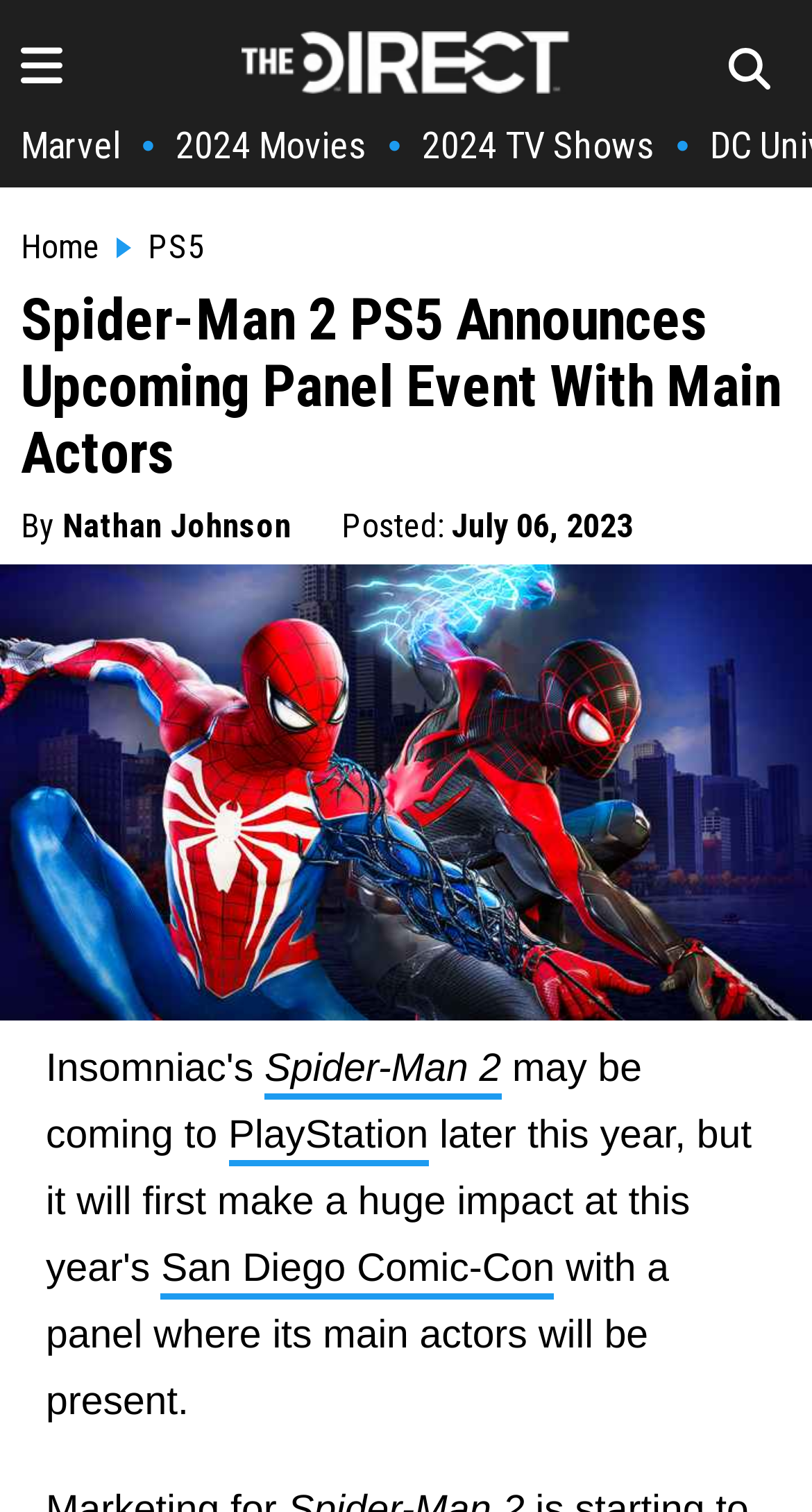What is the event where Spider-Man 2's main actors will be present?
Based on the screenshot, respond with a single word or phrase.

San Diego Comic-Con